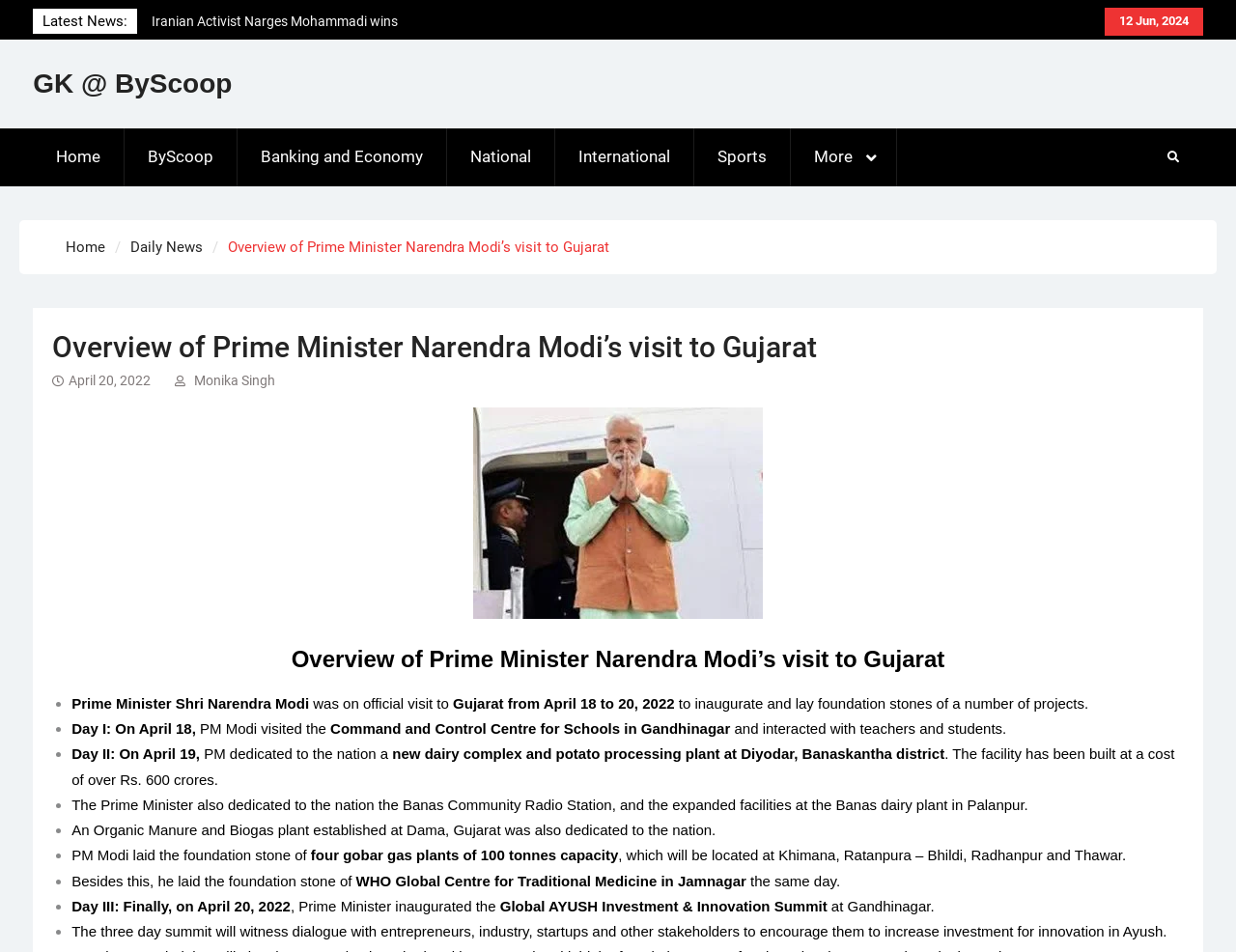Generate a comprehensive description of the webpage.

This webpage appears to be a news article or blog post about the visit of Prime Minister Narendra Modi to Gujarat from April 18 to 20, 2022. At the top of the page, there is a date "12 Jun, 2024" and a heading "Latest News:". Below this, there are several links to other news articles, including "Iranian Activist Narges Mohammadi wins Nobel Peace Prize 2023" and "RBI keeps Repo Rate unchanged at 6.50% in Monetary Policy Committee (MPC) Meet on October 06, 2023".

On the left side of the page, there is a navigation menu with links to "Home", "ByScoop", "Banking and Economy", "National", "International", "Sports", and "More". There is also a breadcrumbs navigation bar with links to "Home" and "Daily News".

The main content of the page is a detailed article about Prime Minister Modi's visit to Gujarat. The article is divided into sections, each marked with a bullet point. The sections describe the Prime Minister's activities on each of the three days of his visit, including inaugurating and laying foundation stones of various projects, visiting schools, and dedicating facilities to the nation.

The article is written in a formal and informative style, with a focus on providing detailed information about the Prime Minister's visit and the various events that took place during his trip. There are no images on the page, but there are several links to other news articles and websites.